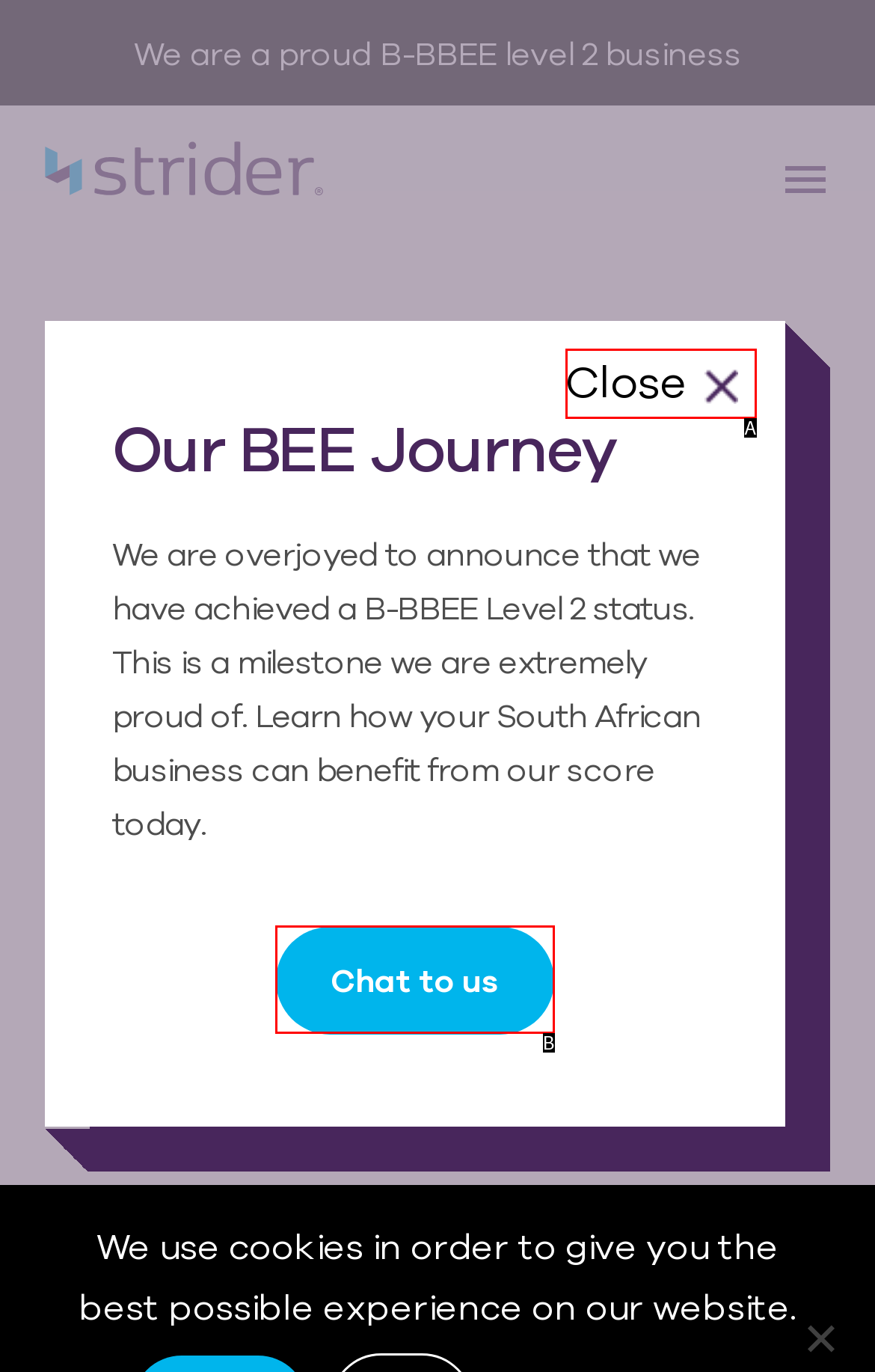Select the HTML element that corresponds to the description: parent_node: Search name="s" placeholder="Search". Answer with the letter of the matching option directly from the choices given.

None